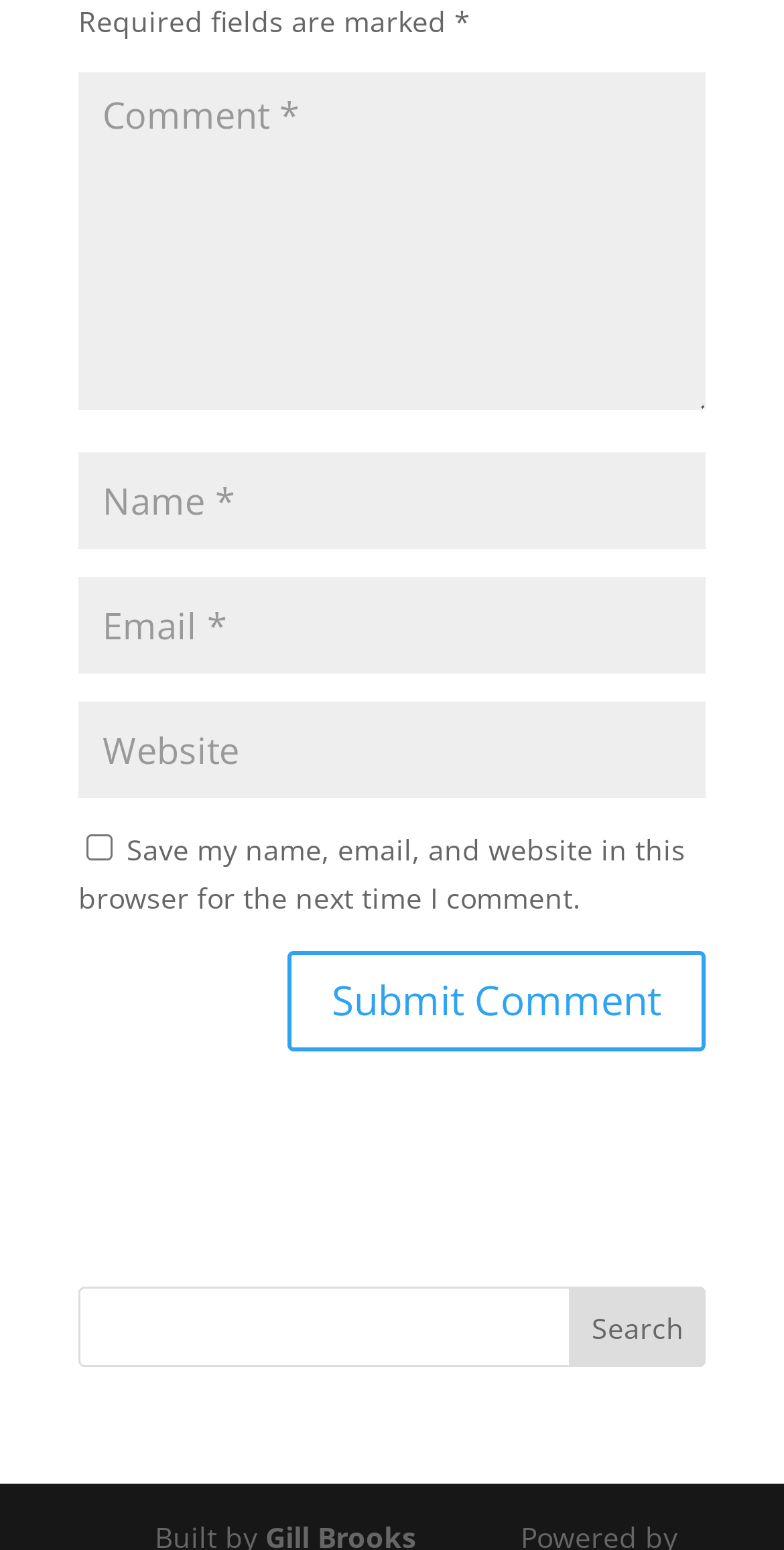Locate the bounding box coordinates of the element I should click to achieve the following instruction: "Enter a comment".

[0.1, 0.047, 0.9, 0.265]